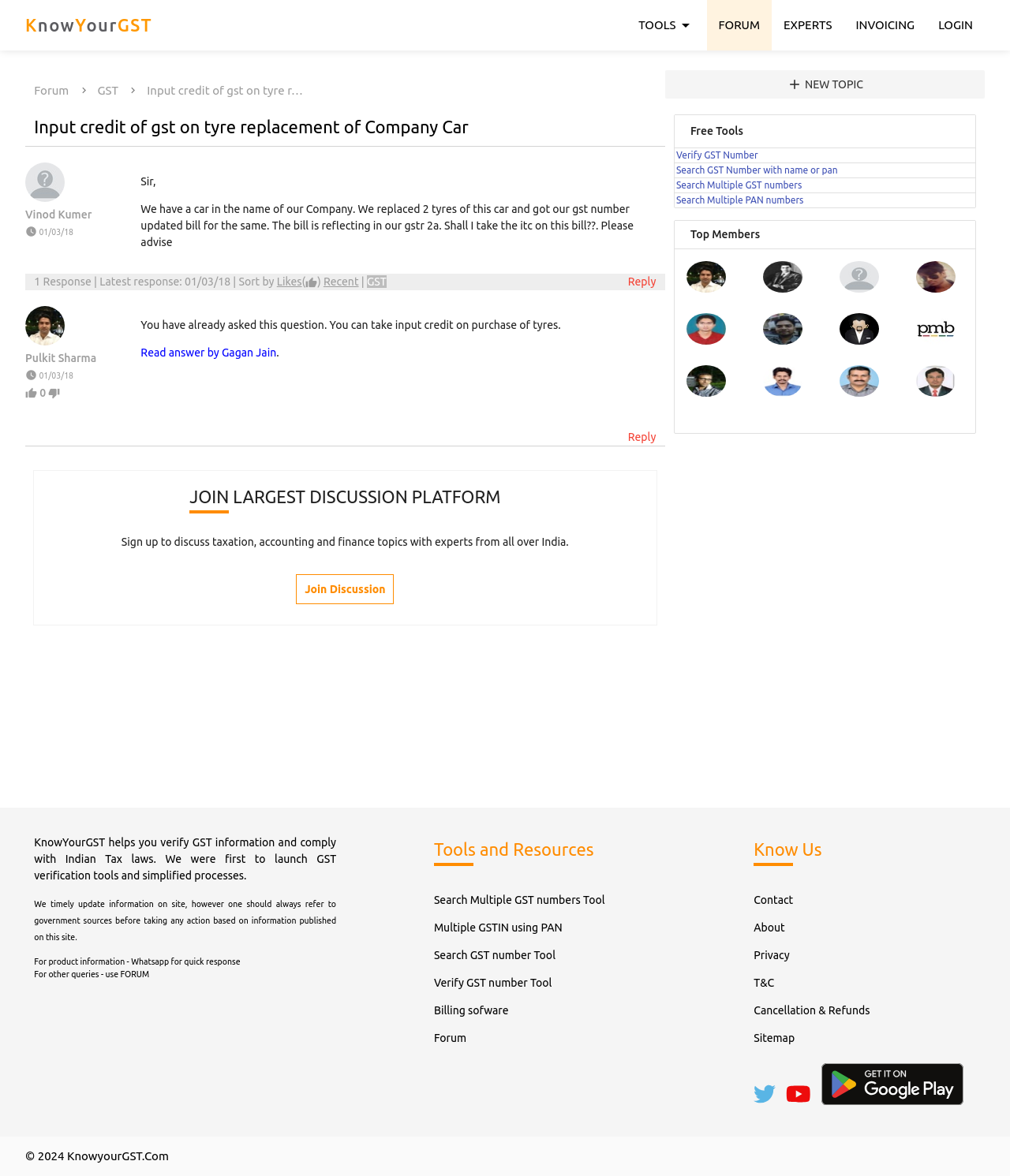Determine the bounding box coordinates of the clickable region to follow the instruction: "Click on the 'Home' link".

None